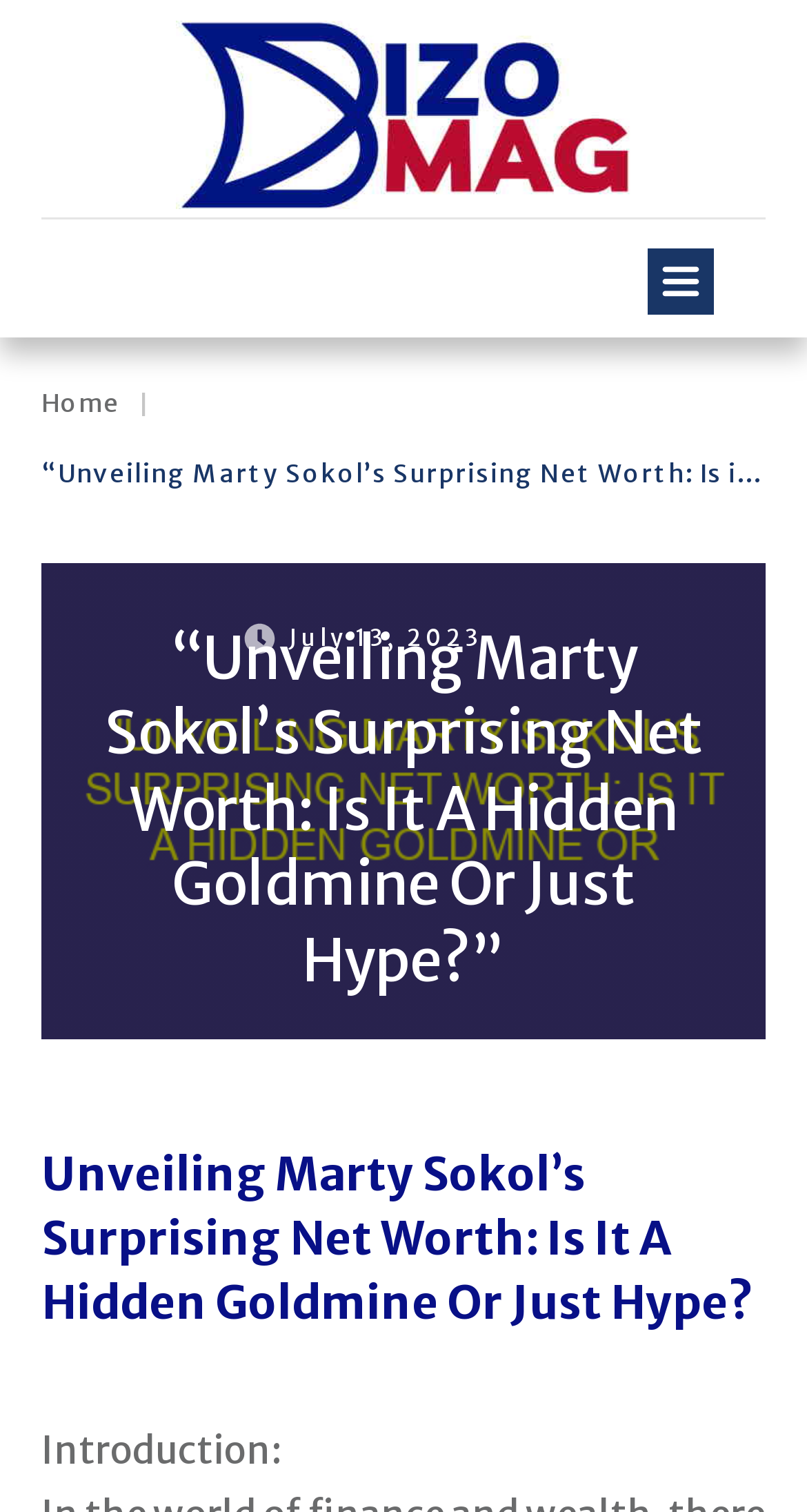Refer to the element description Home and identify the corresponding bounding box in the screenshot. Format the coordinates as (top-left x, top-left y, bottom-right x, bottom-right y) with values in the range of 0 to 1.

[0.051, 0.251, 0.149, 0.284]